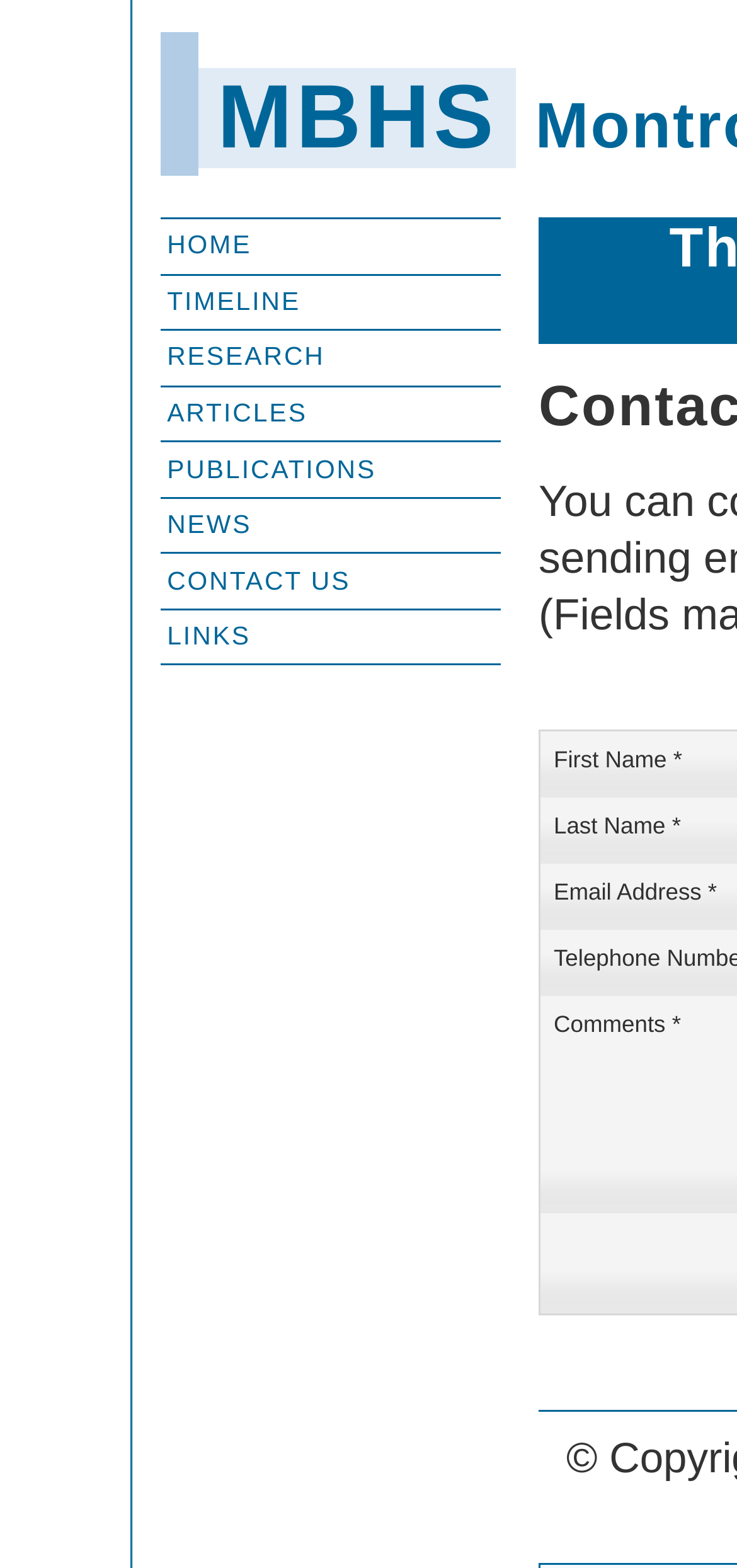How many characters are in the 'NEWS' link text?
Look at the image and respond with a one-word or short phrase answer.

4